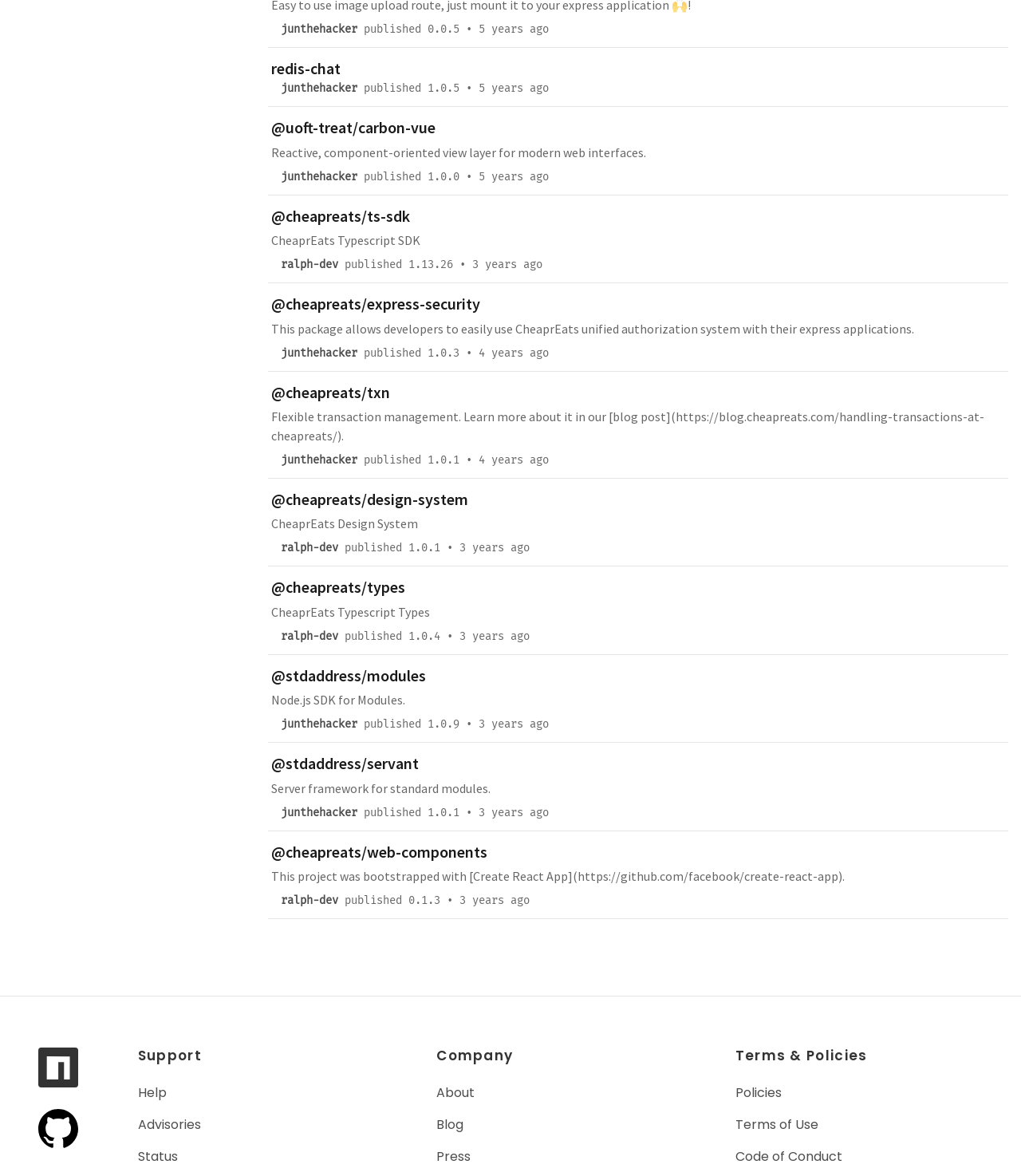What is the topic of the blog post mentioned in the description of @cheapreats/txn?
Answer with a single word or phrase by referring to the visual content.

handling transactions